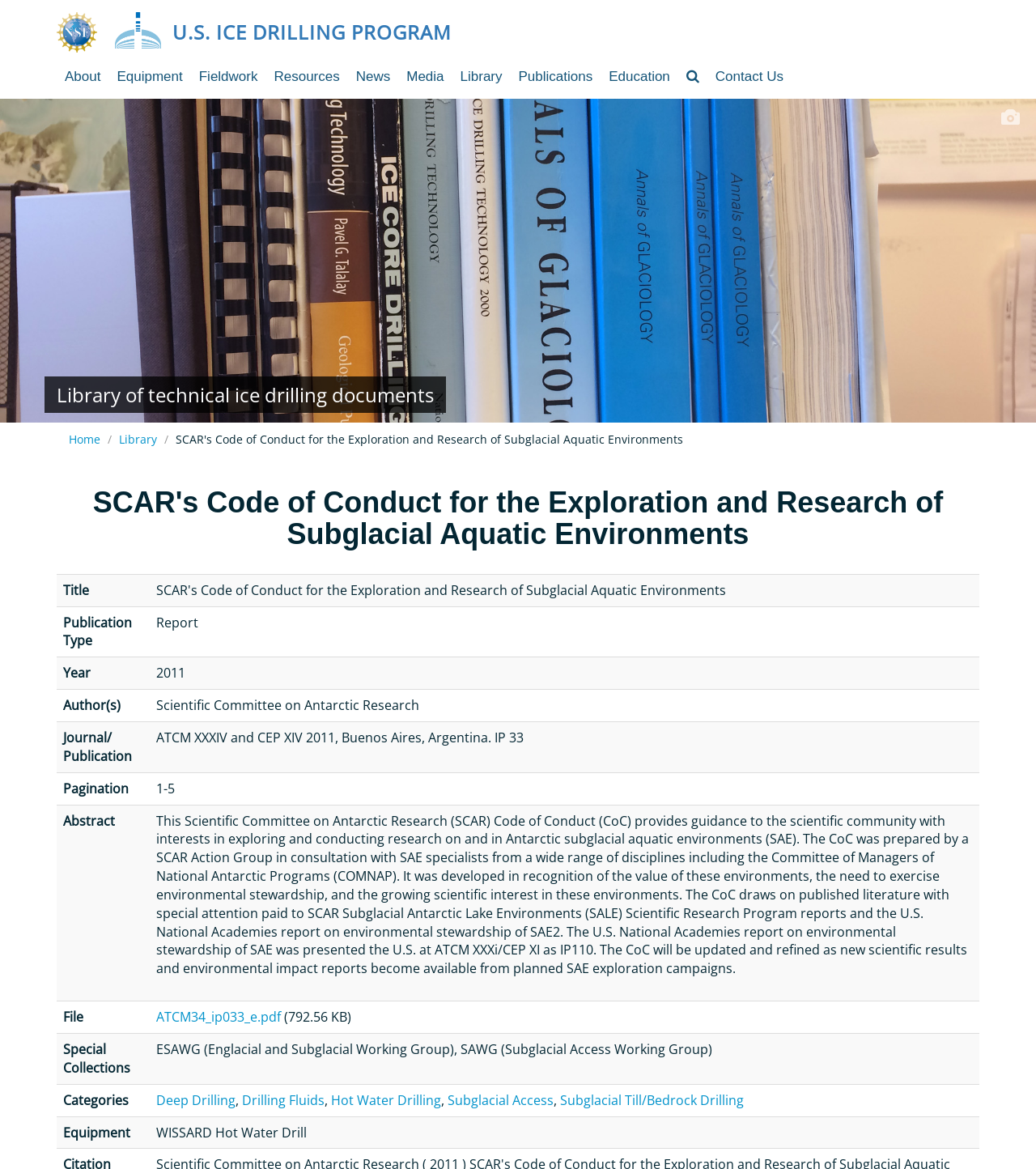Determine the bounding box coordinates of the region to click in order to accomplish the following instruction: "Go to 'Home' page". Provide the coordinates as four float numbers between 0 and 1, specifically [left, top, right, bottom].

[0.066, 0.369, 0.097, 0.382]